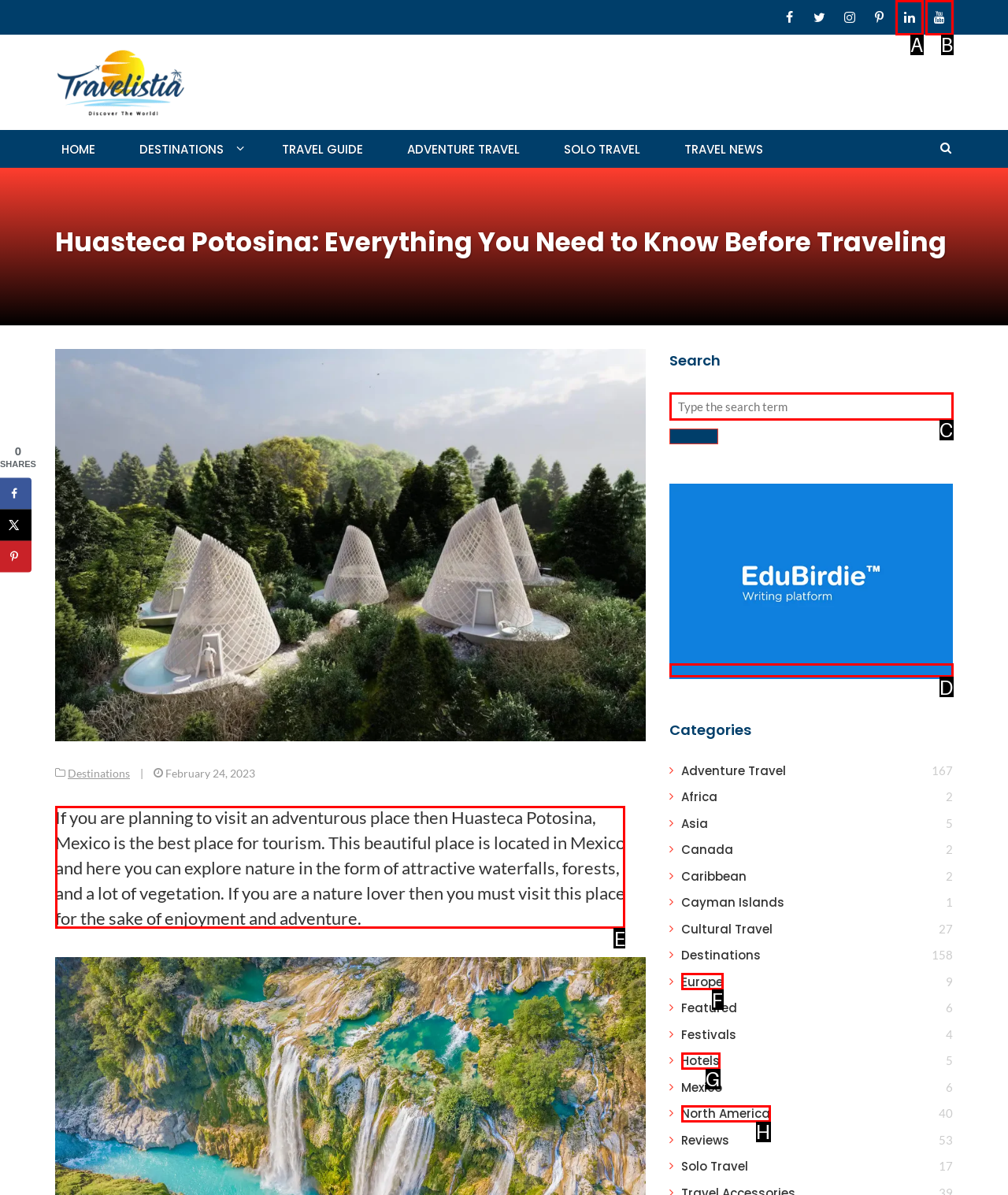Tell me which one HTML element I should click to complete the following task: Read about Huasteca Potosina Answer with the option's letter from the given choices directly.

E